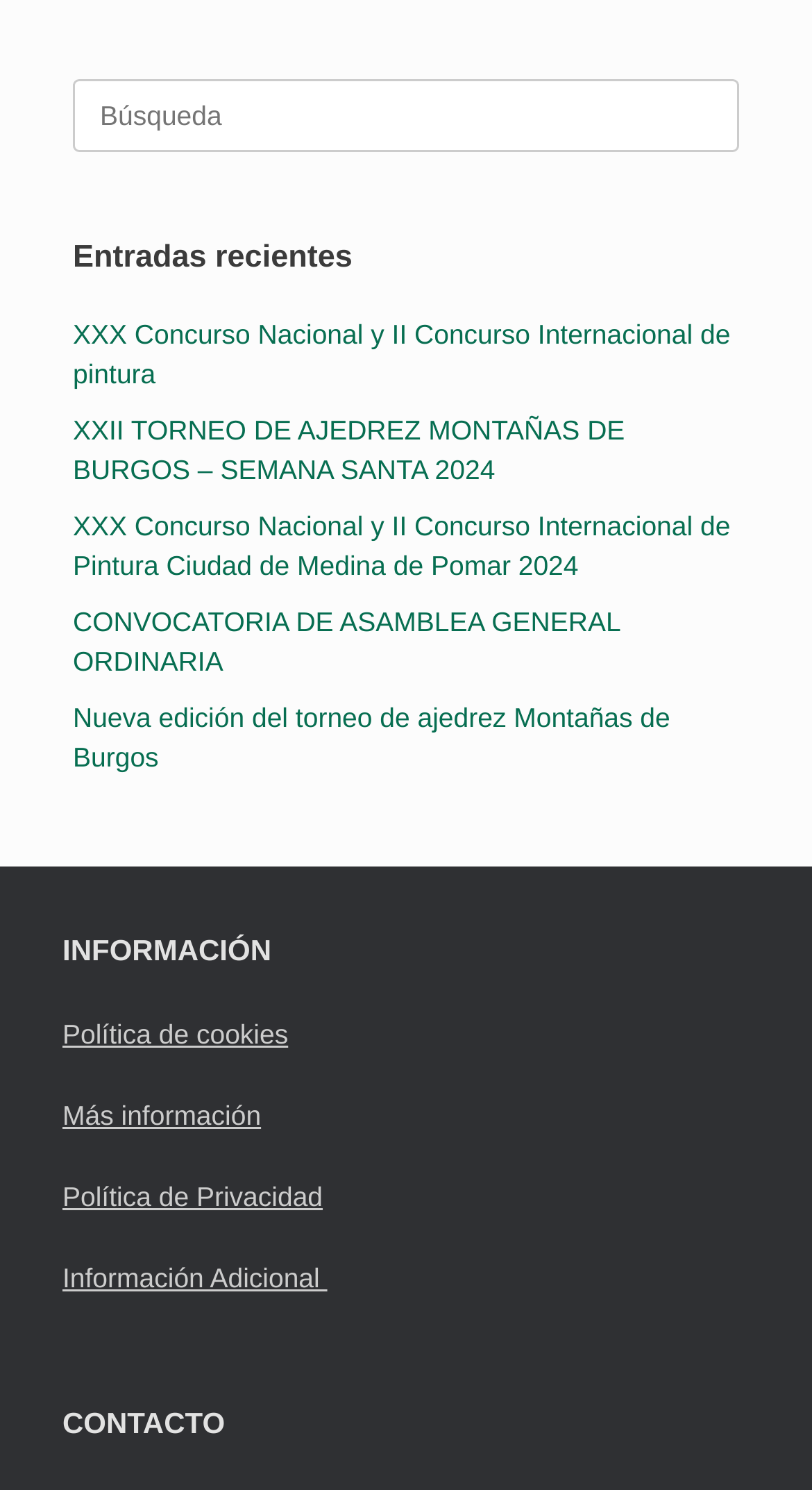Given the description CONVOCATORIA DE ASAMBLEA GENERAL ORDINARIA, predict the bounding box coordinates of the UI element. Ensure the coordinates are in the format (top-left x, top-left y, bottom-right x, bottom-right y) and all values are between 0 and 1.

[0.09, 0.406, 0.763, 0.454]